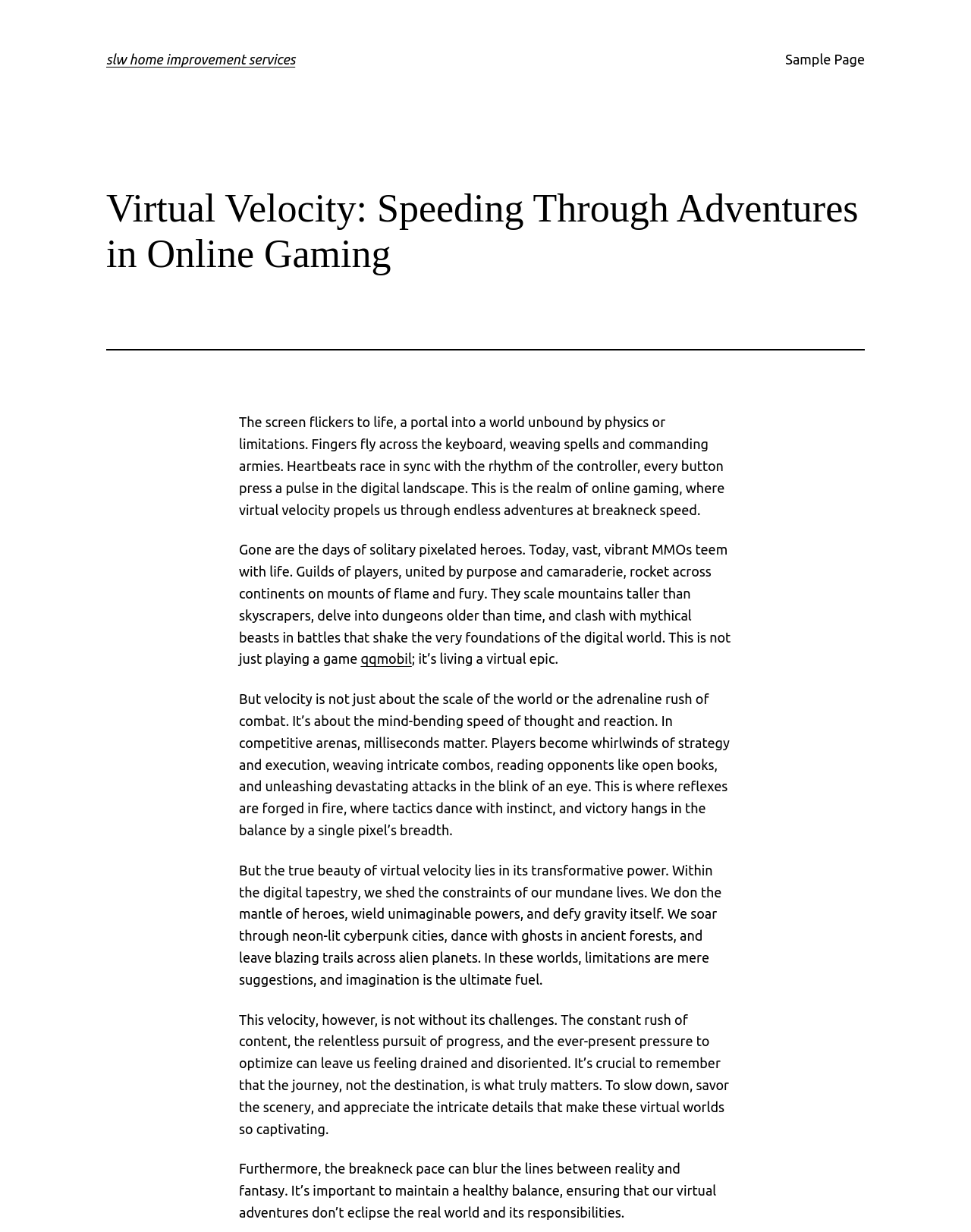What is the purpose of guilds in online gaming?
Refer to the image and offer an in-depth and detailed answer to the question.

According to the webpage, guilds of players are united by purpose and camaraderie, suggesting that they work together to achieve common goals and share a sense of community.